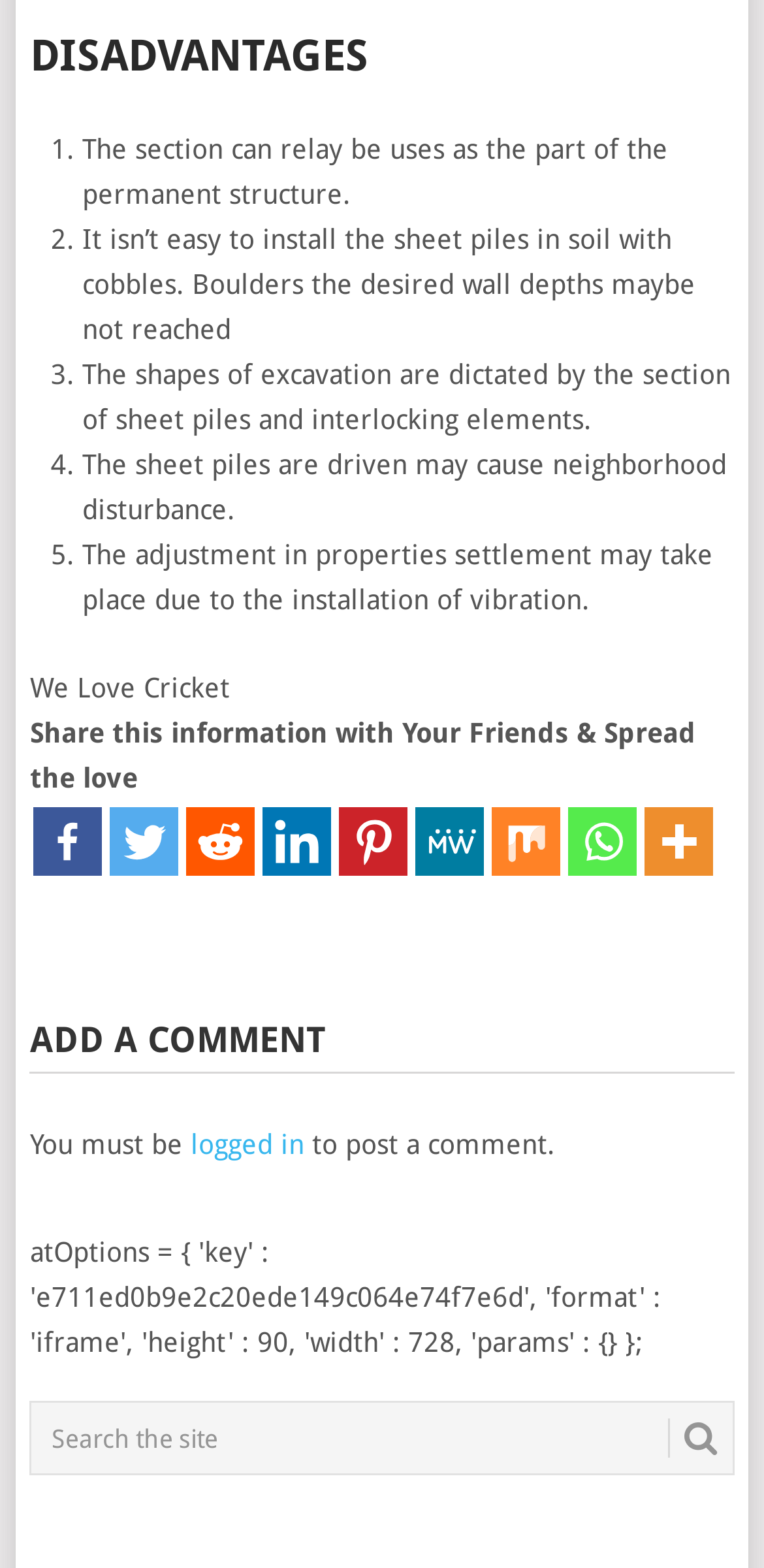Please identify the bounding box coordinates of the clickable area that will allow you to execute the instruction: "Add a comment".

[0.039, 0.644, 0.961, 0.685]